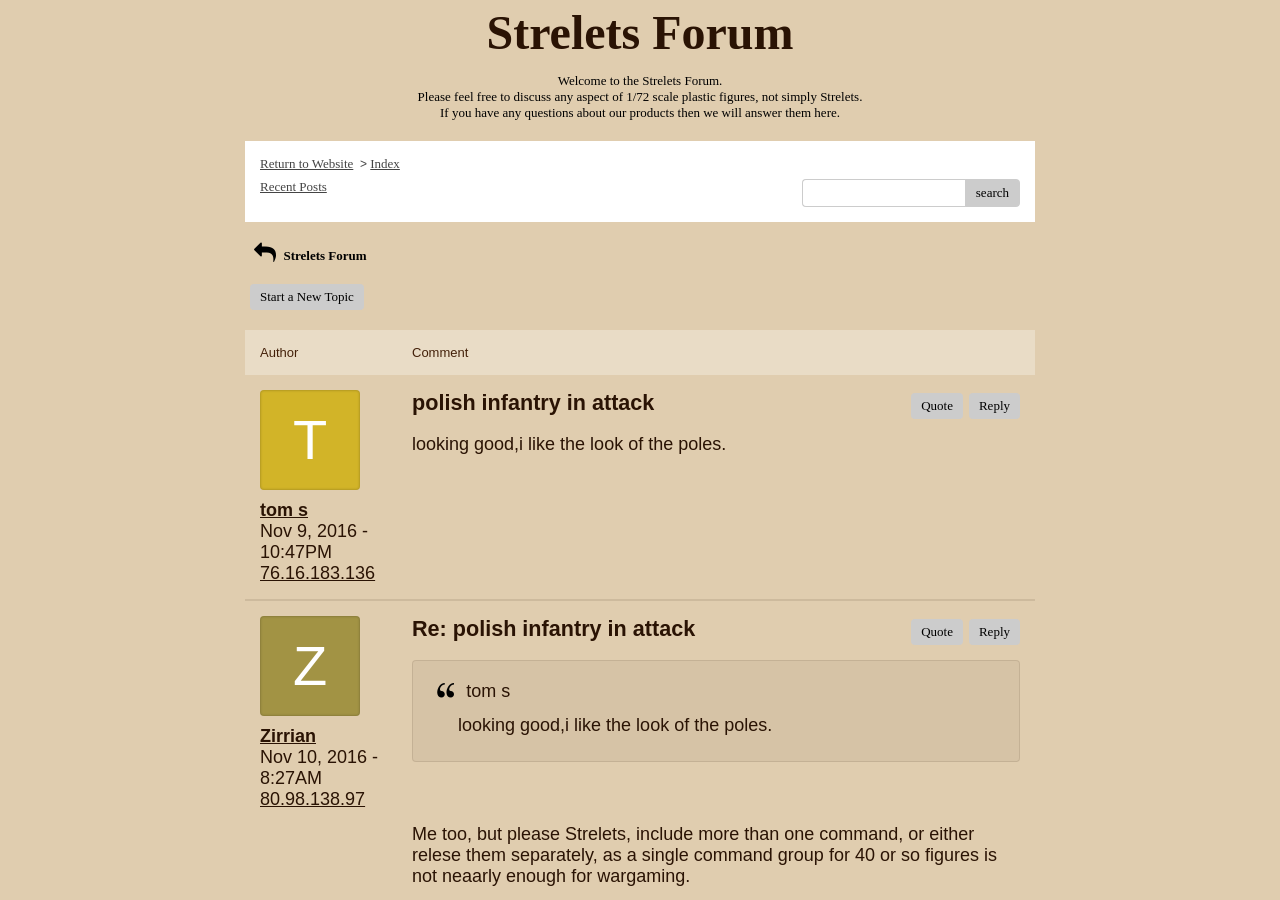What is the topic of the discussion?
Carefully analyze the image and provide a detailed answer to the question.

The topic of the discussion is 'polish infantry in attack', which is mentioned in the post title and is a topic related to 1/72 scale plastic figures.